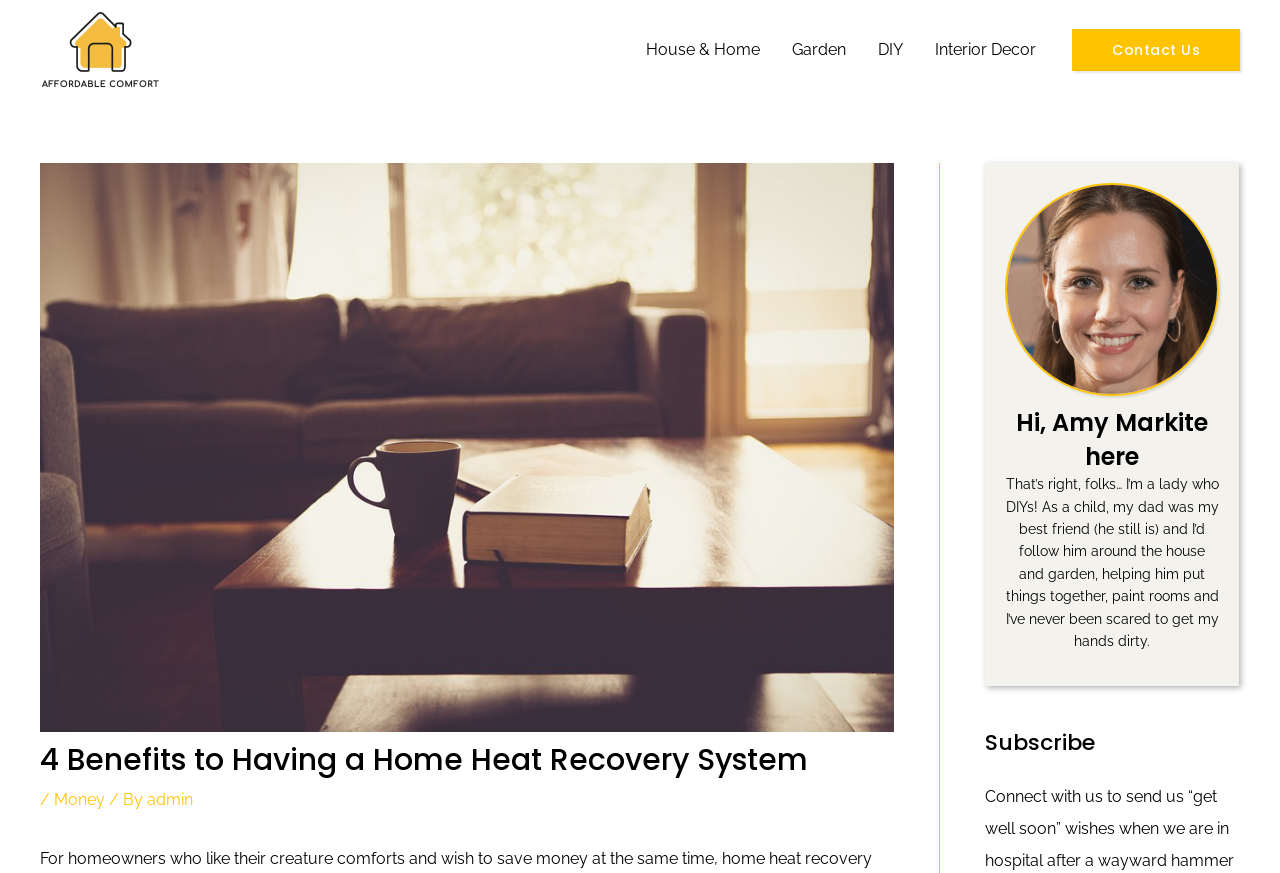What is the name of the website?
Observe the image and answer the question with a one-word or short phrase response.

Affordable Comfort